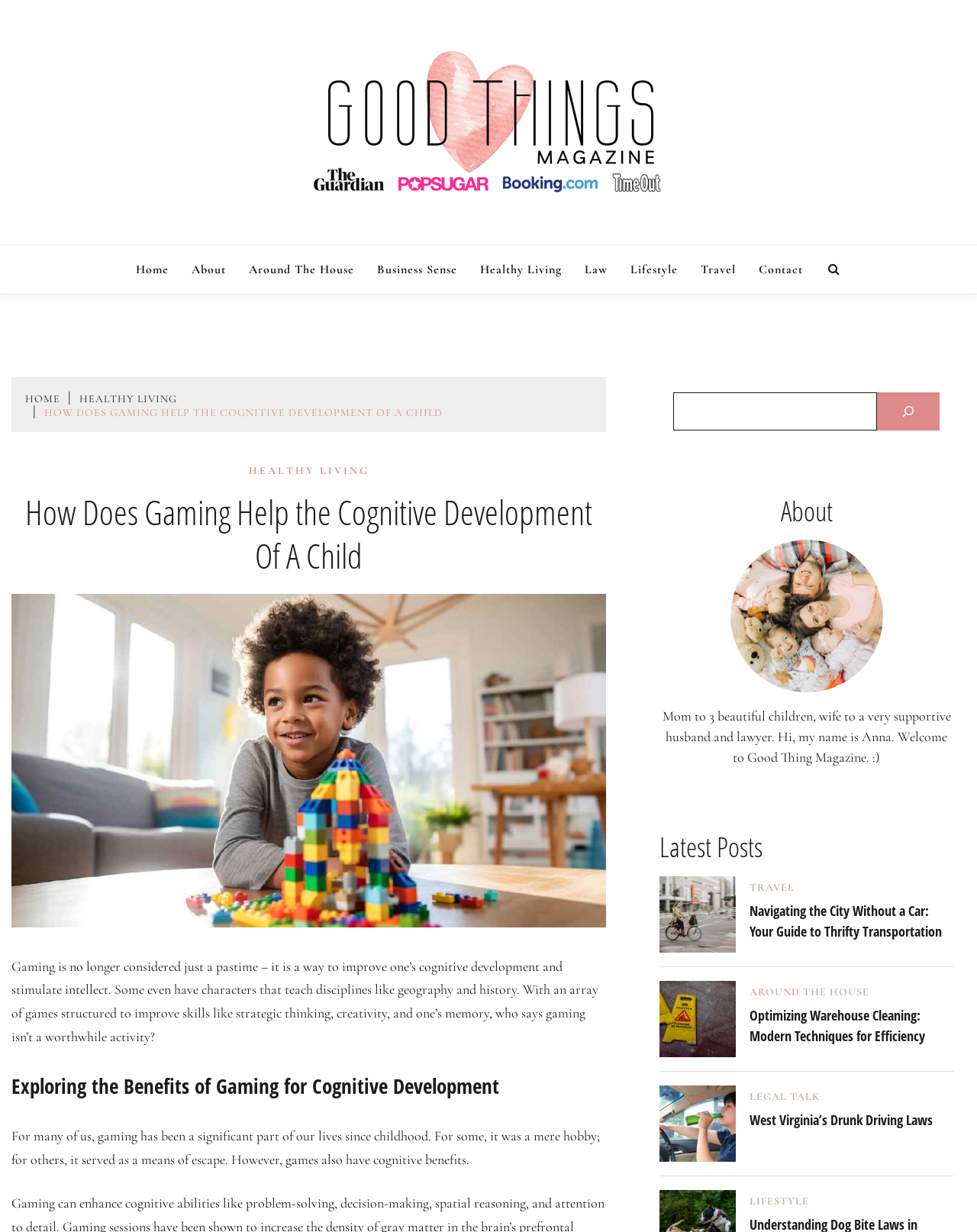Please provide a detailed answer to the question below based on the screenshot: 
How many categories are listed in the navigation menu?

The navigation menu lists the following categories: Home, About, Around The House, Business Sense, Healthy Living, Law, Lifestyle, and Travel.